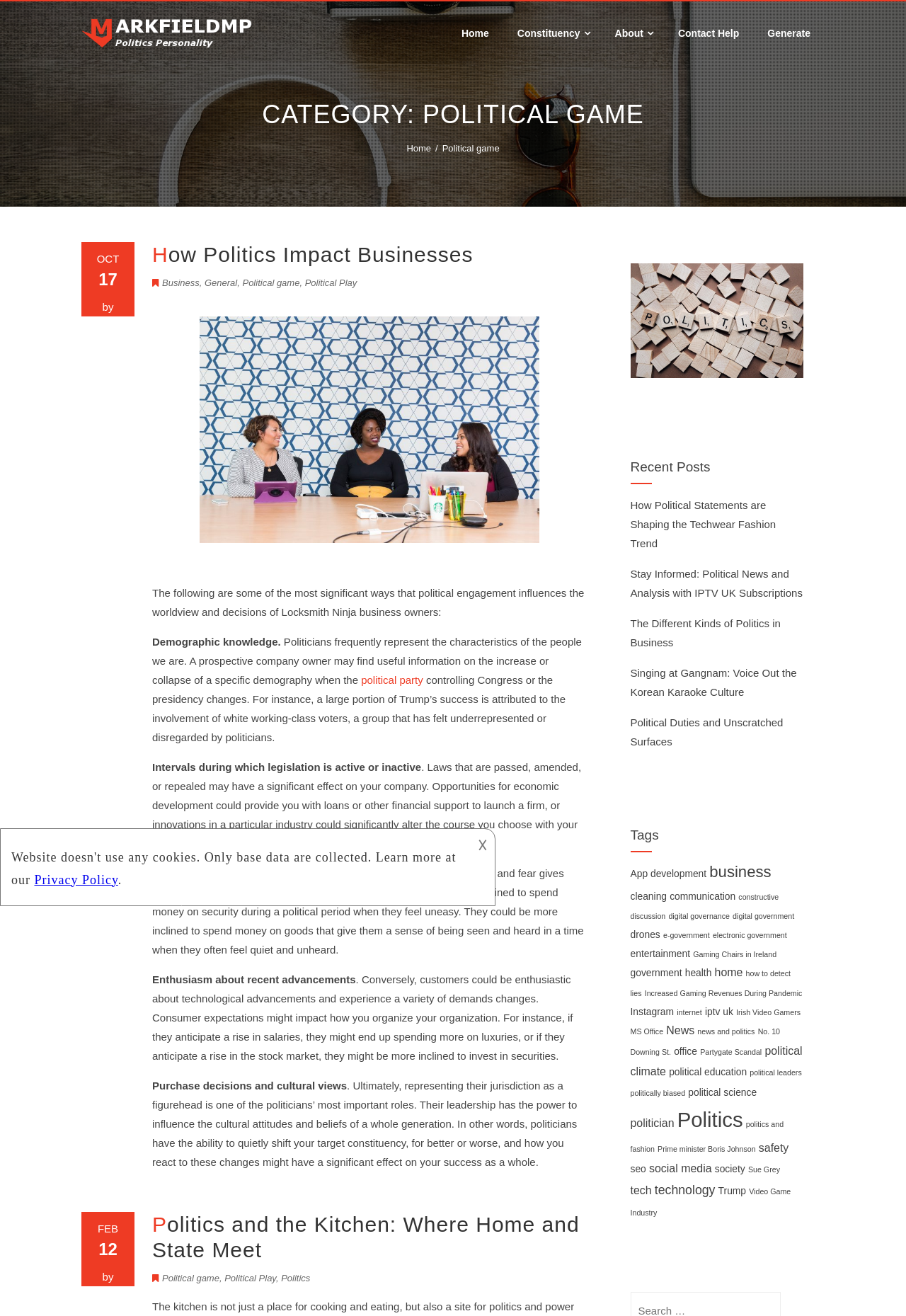How many links are present in the navigation section?
Based on the screenshot, answer the question with a single word or phrase.

2